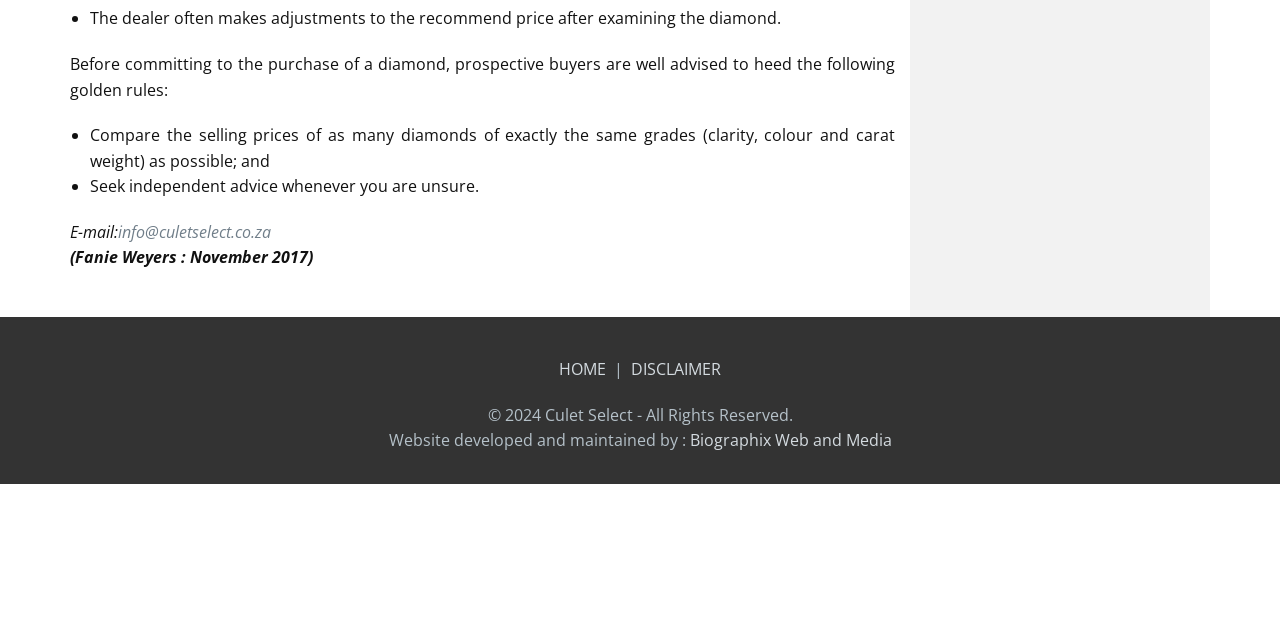Using the description "Biographix Web and Media", locate and provide the bounding box of the UI element.

[0.539, 0.671, 0.696, 0.705]